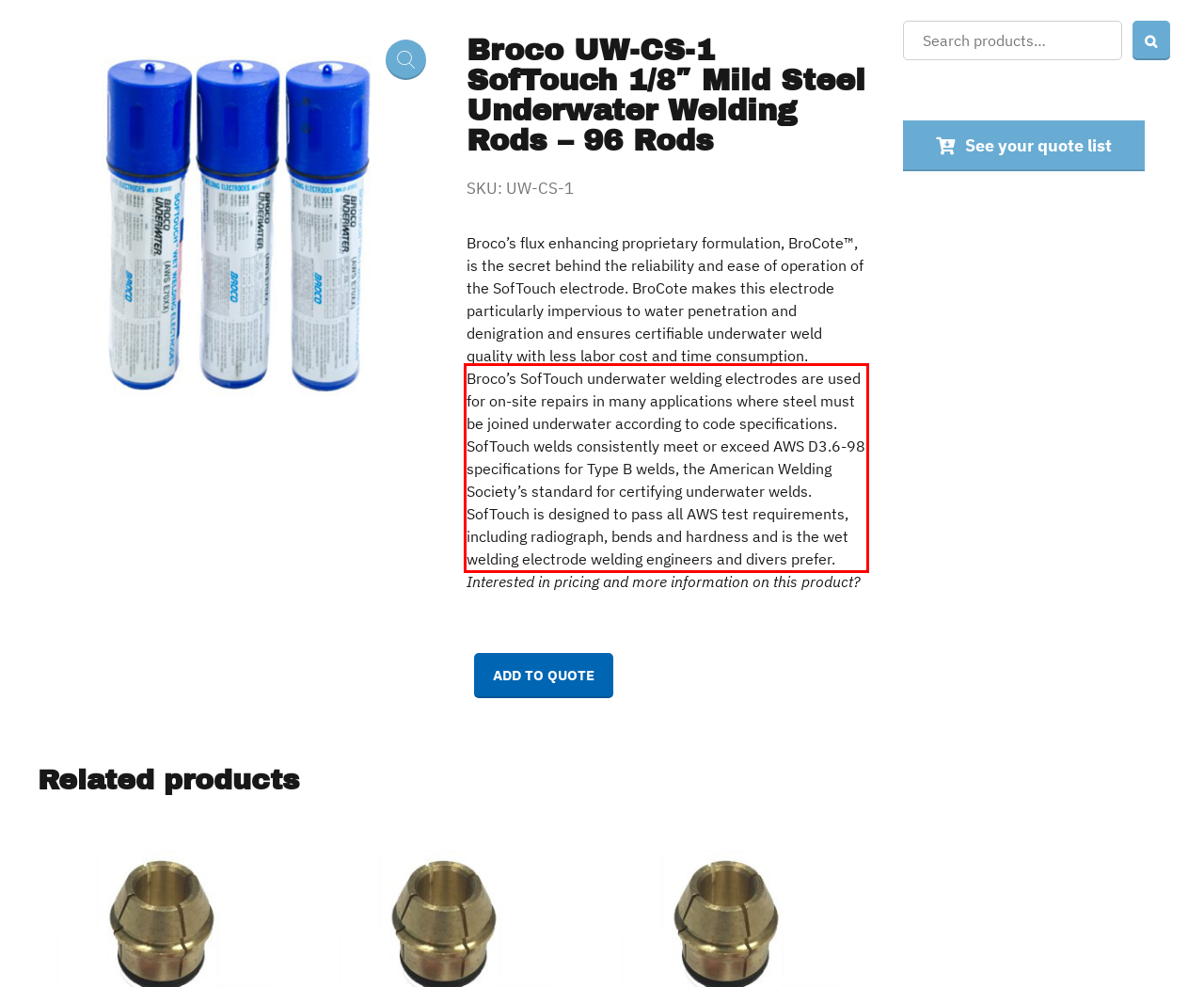The screenshot you have been given contains a UI element surrounded by a red rectangle. Use OCR to read and extract the text inside this red rectangle.

Broco’s SofTouch underwater welding electrodes are used for on-site repairs in many applications where steel must be joined underwater according to code specifications. SofTouch welds consistently meet or exceed AWS D3.6-98 specifications for Type B welds, the American Welding Society’s standard for certifying underwater welds. SofTouch is designed to pass all AWS test requirements, including radiograph, bends and hardness and is the wet welding electrode welding engineers and divers prefer.